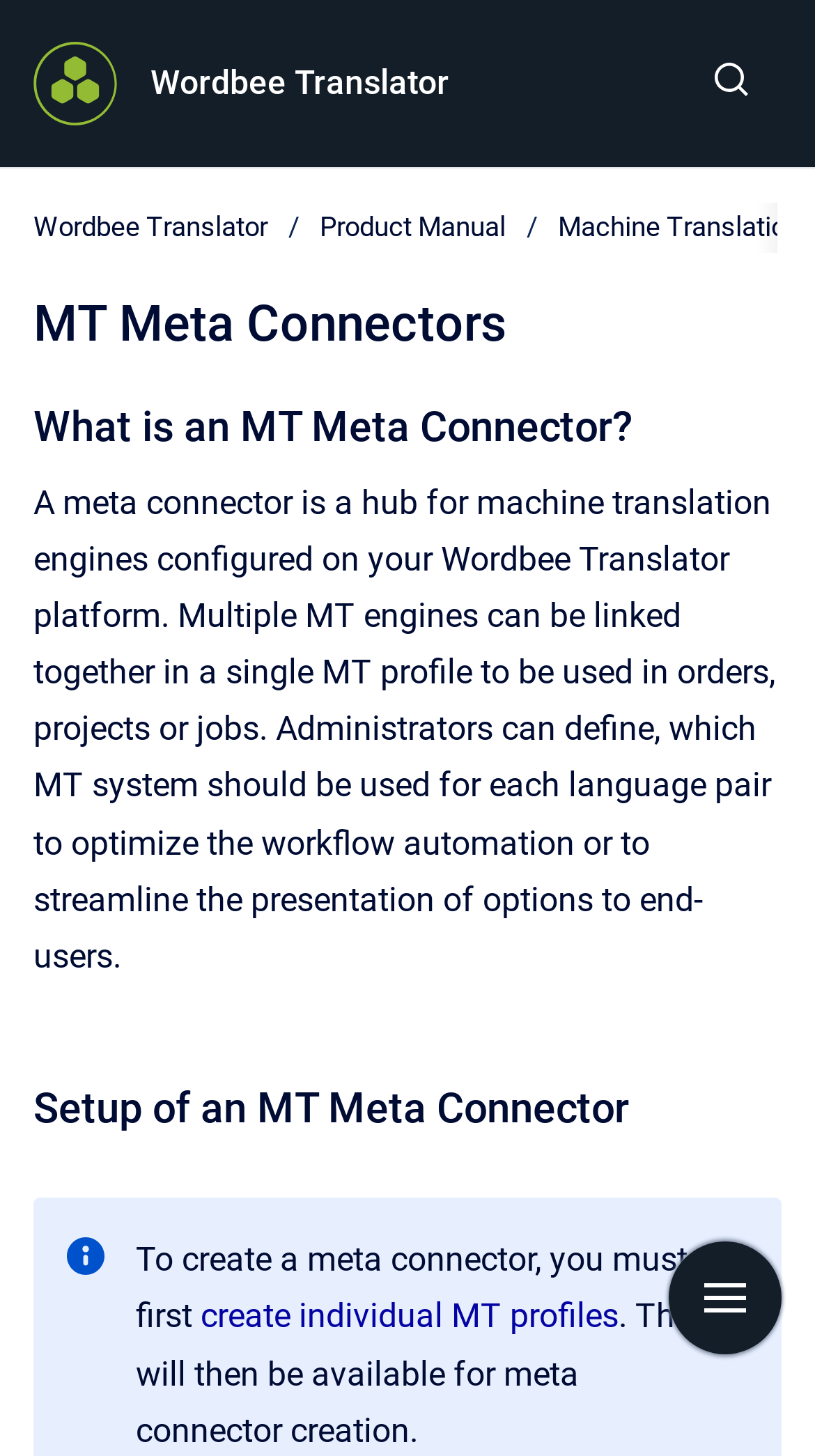Given the element description, predict the bounding box coordinates in the format (top-left x, top-left y, bottom-right x, bottom-right y). Make sure all values are between 0 and 1. Here is the element description: Product Manual

[0.392, 0.142, 0.621, 0.17]